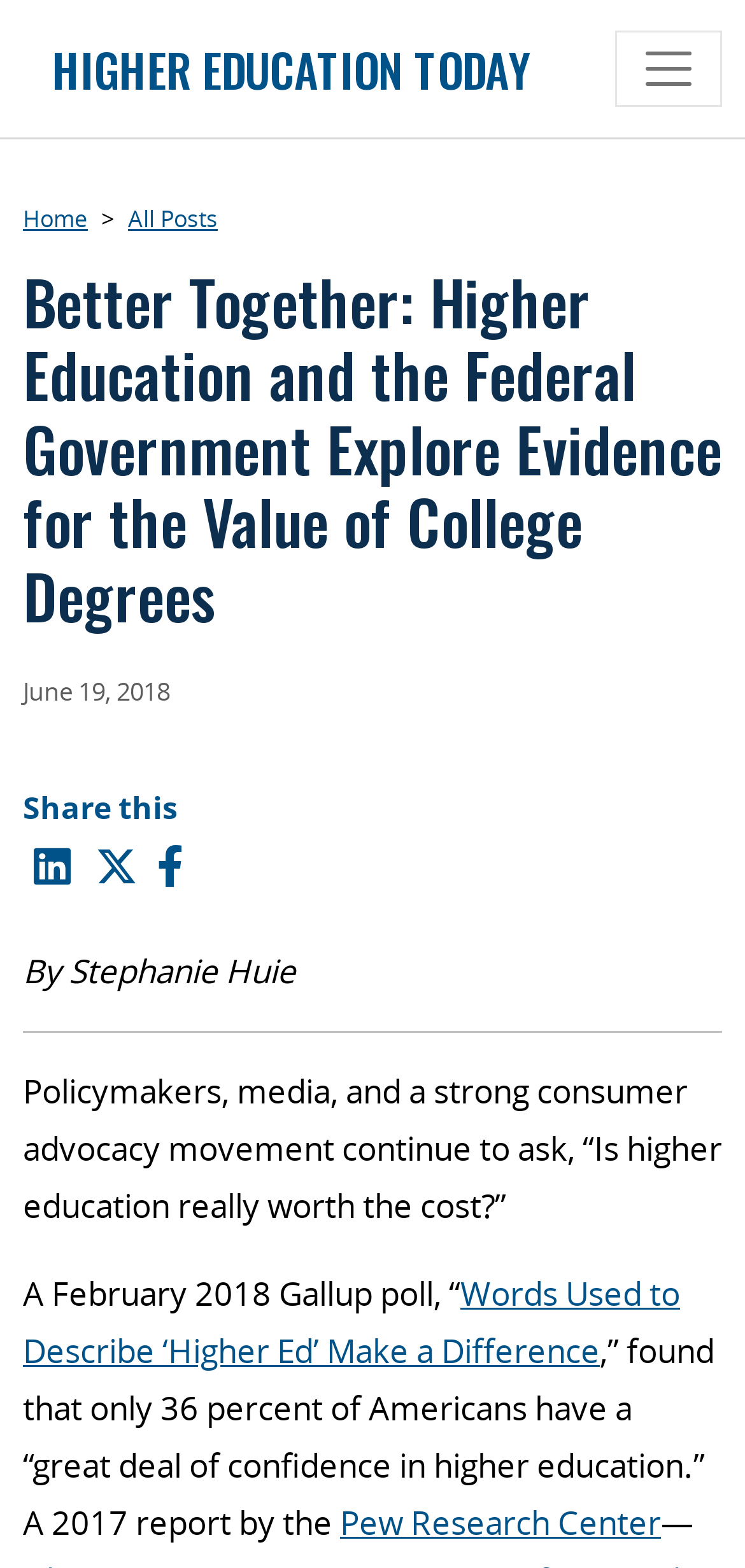Answer the question with a brief word or phrase:
What is the date of the article?

June 19, 2018